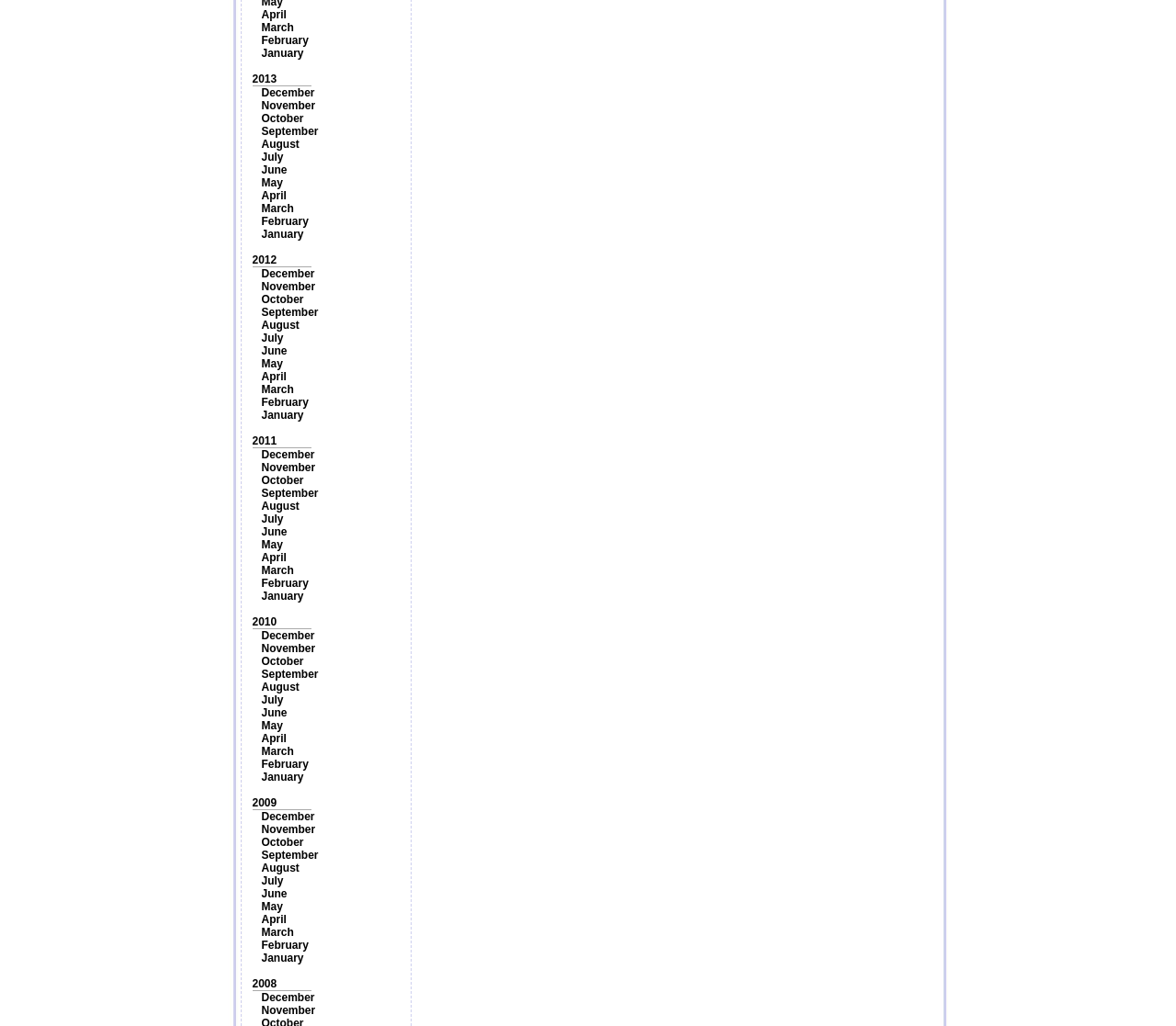Please identify the bounding box coordinates of the element that needs to be clicked to execute the following command: "Go to December". Provide the bounding box using four float numbers between 0 and 1, formatted as [left, top, right, bottom].

[0.222, 0.084, 0.268, 0.097]